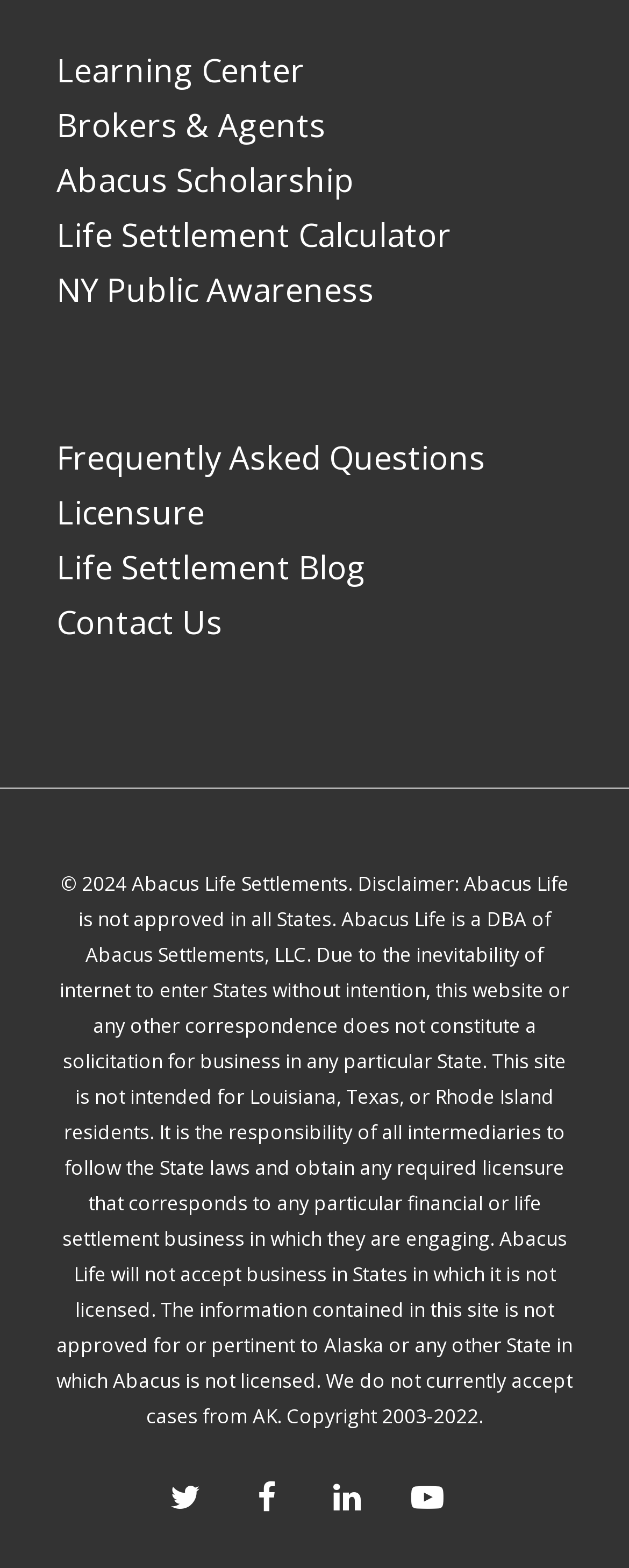Locate the bounding box coordinates of the UI element described by: "Abacus Scholarship". Provide the coordinates as four float numbers between 0 and 1, formatted as [left, top, right, bottom].

[0.09, 0.101, 0.564, 0.128]